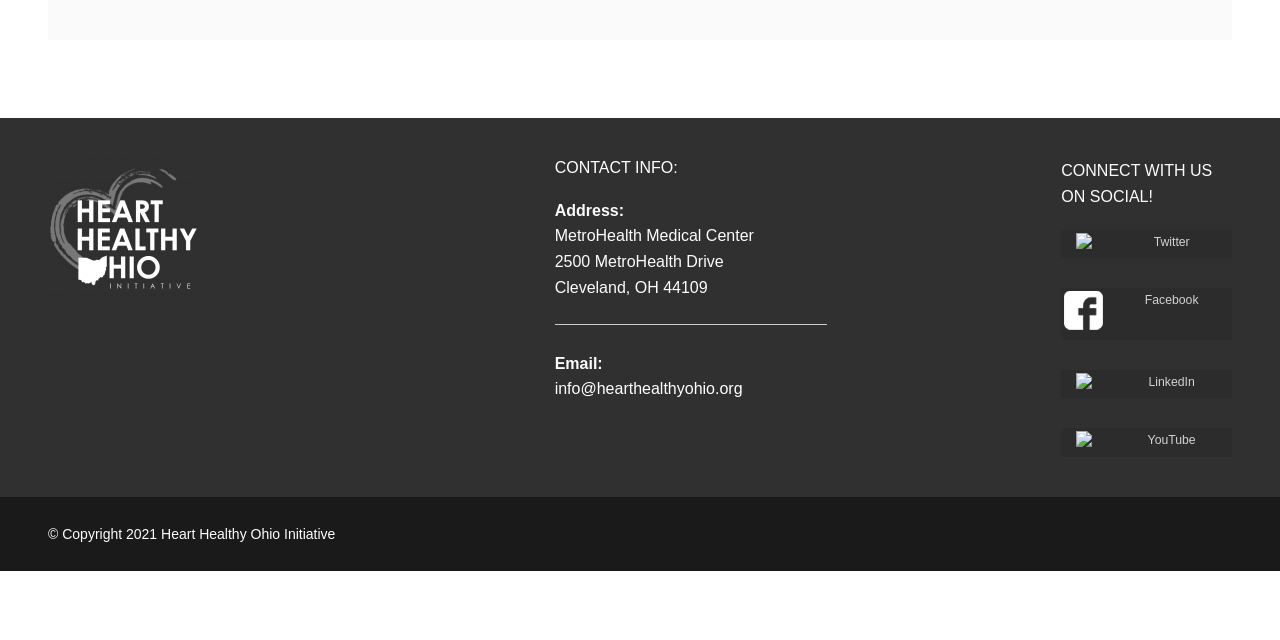Given the element description Facebook, specify the bounding box coordinates of the corresponding UI element in the format (top-left x, top-left y, bottom-right x, bottom-right y). All values must be between 0 and 1.

[0.894, 0.458, 0.936, 0.48]